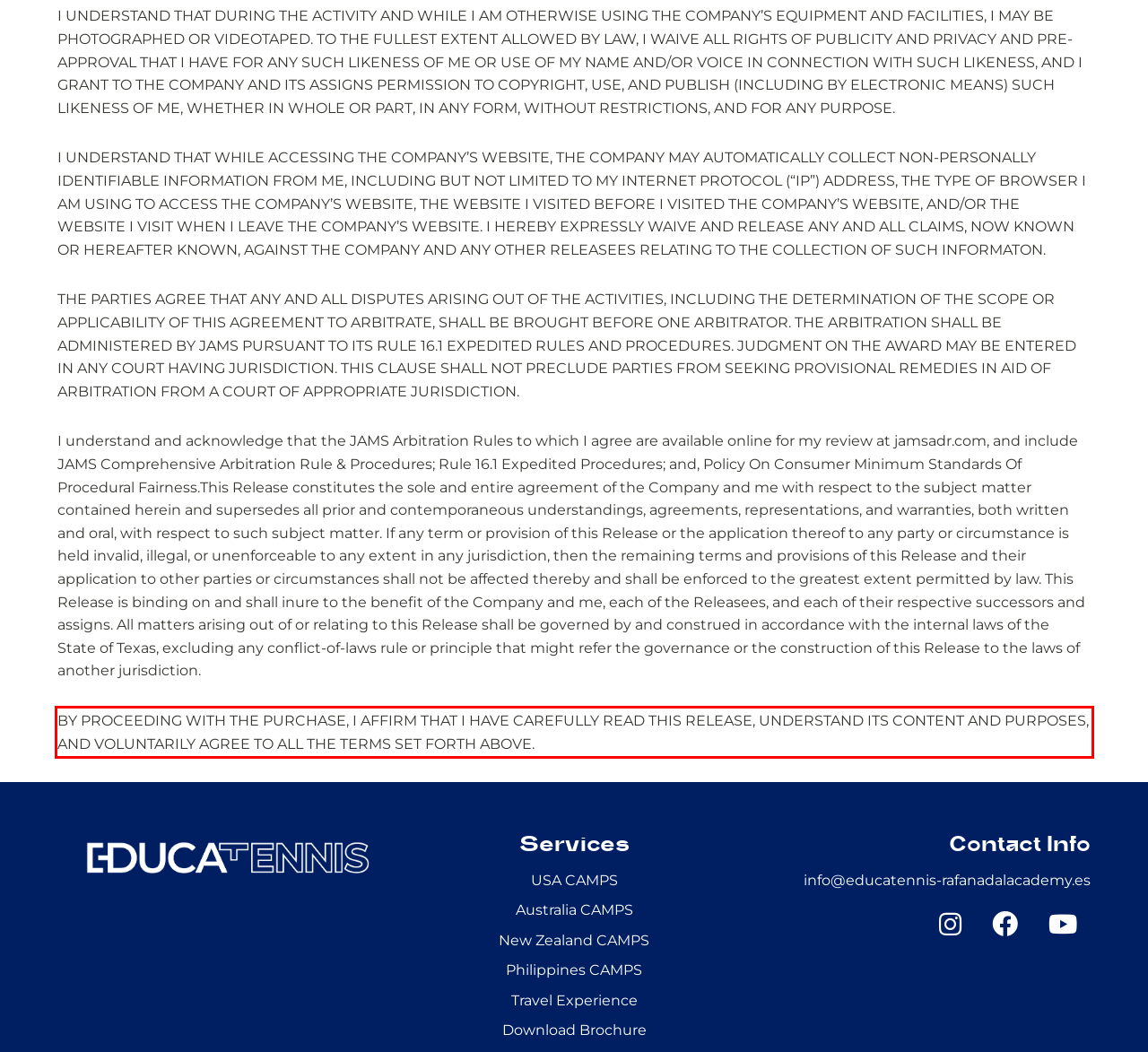Examine the webpage screenshot and use OCR to obtain the text inside the red bounding box.

BY PROCEEDING WITH THE PURCHASE, I AFFIRM THAT I HAVE CAREFULLY READ THIS RELEASE, UNDERSTAND ITS CONTENT AND PURPOSES, AND VOLUNTARILY AGREE TO ALL THE TERMS SET FORTH ABOVE.